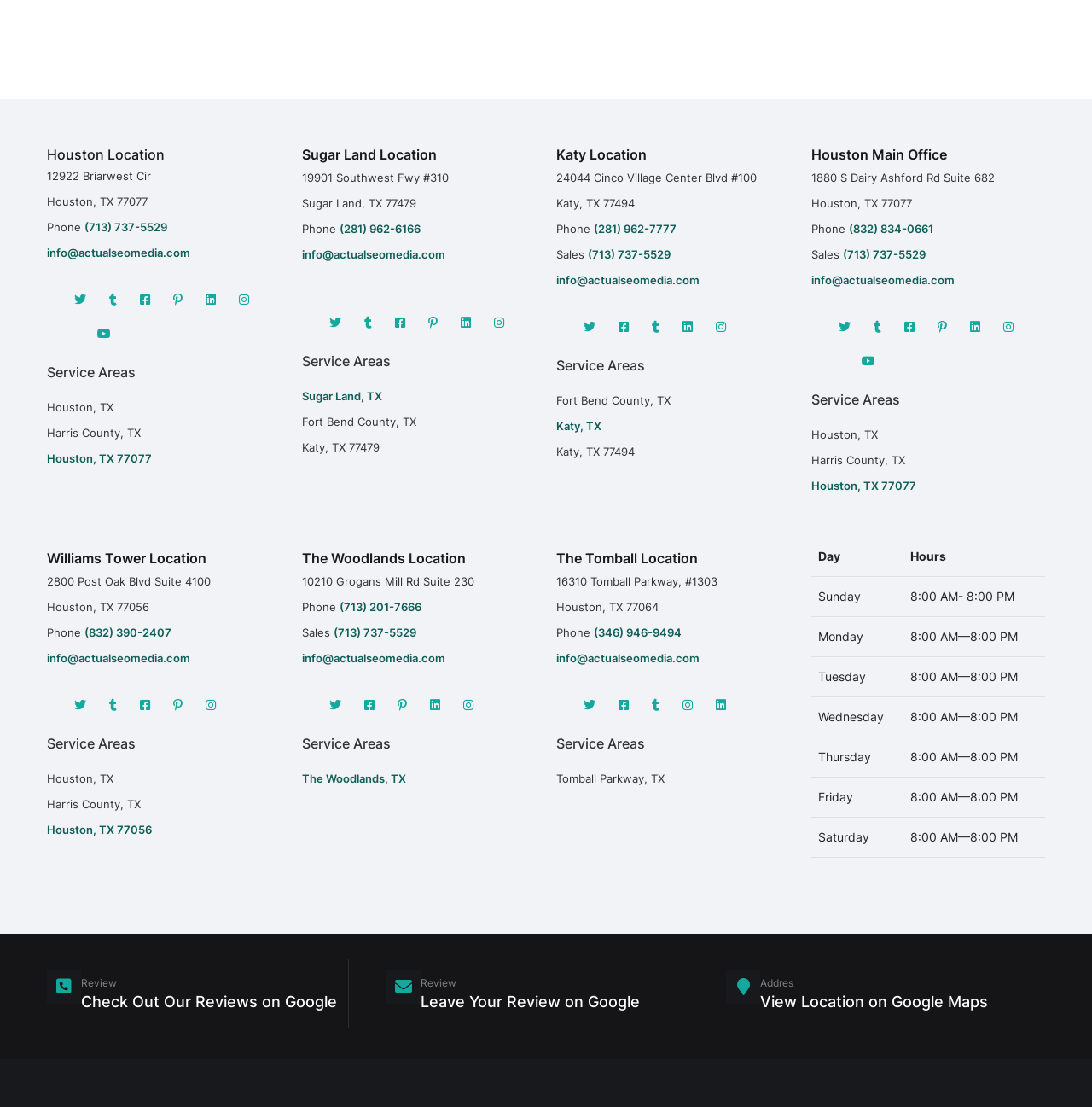Determine the bounding box coordinates for the clickable element to execute this instruction: "Visit the Facebook page". Provide the coordinates as four float numbers between 0 and 1, i.e., [left, top, right, bottom].

[0.128, 0.255, 0.138, 0.286]